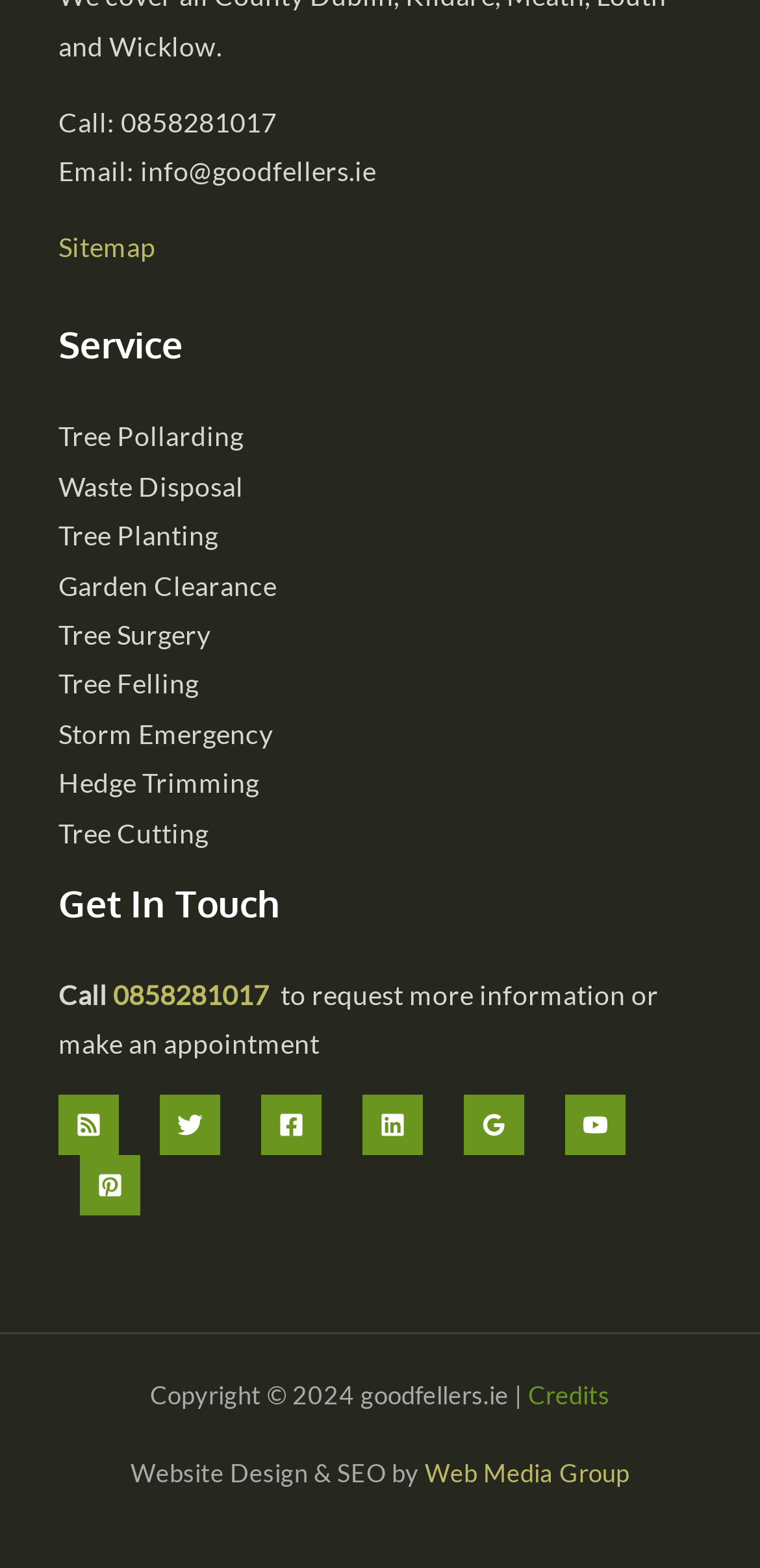Please identify the bounding box coordinates of the element's region that needs to be clicked to fulfill the following instruction: "Get in touch through email". The bounding box coordinates should consist of four float numbers between 0 and 1, i.e., [left, top, right, bottom].

[0.077, 0.099, 0.495, 0.12]